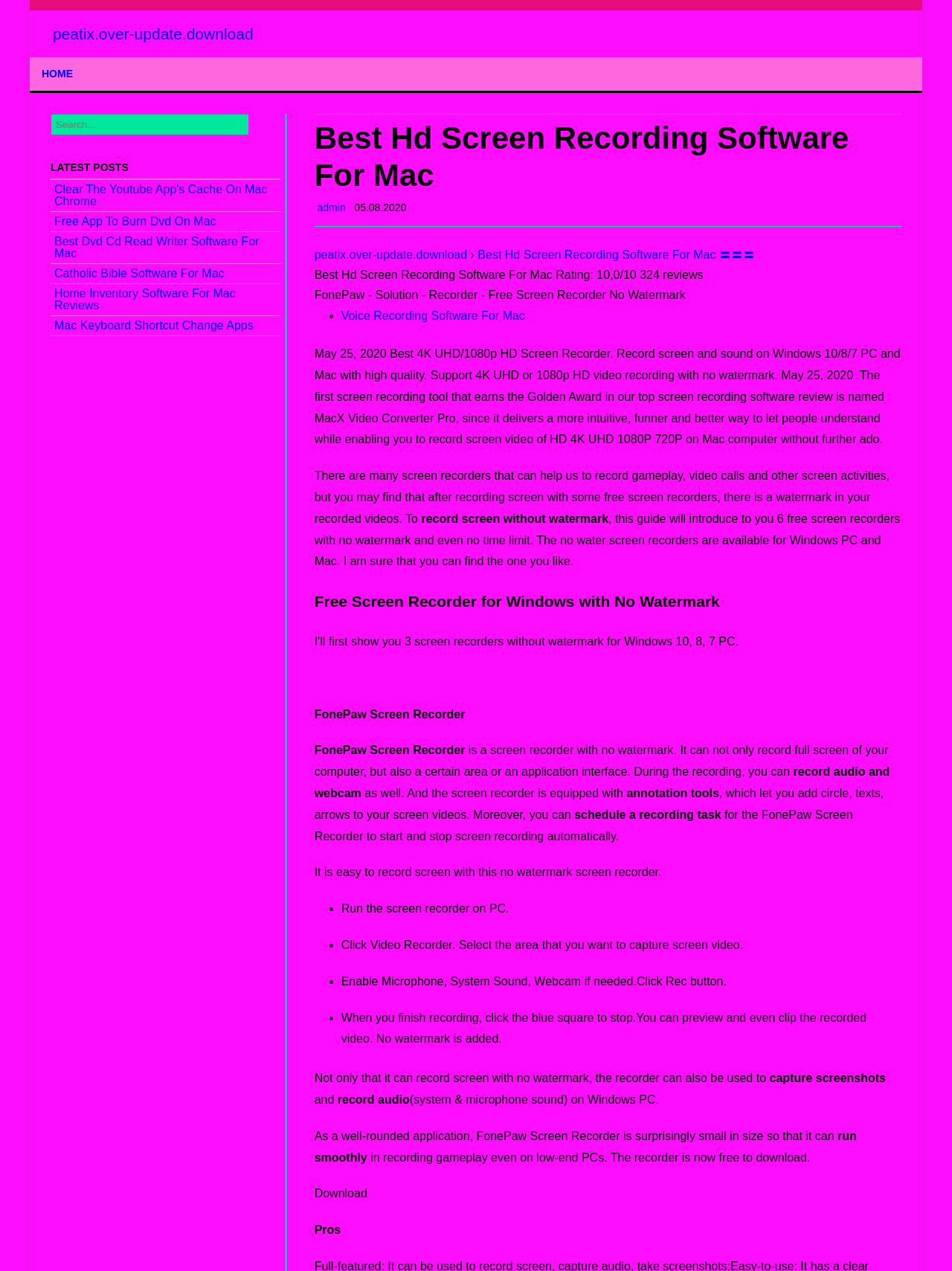Explain the webpage's design and content in an elaborate manner.

The webpage is about the best HD screen recording software for Mac, specifically highlighting FonePaw Screen Recorder. At the top, there is a heading "Best Hd Screen Recording Software For Mac" followed by a link to "peatix.over-update.download". Below this, there is a navigation menu with links to "HOME" and "Skip to content".

On the left side, there is a sidebar with a search bar and a list of "LATEST POSTS" with links to various articles, such as "Clear The Youtube App's Cache On Mac Chrome" and "Home Inventory Software For Mac Reviews".

The main content of the webpage is divided into sections. The first section introduces the FonePaw Screen Recorder, describing its features and benefits, including recording screen and sound on Windows 10/8/7 PC and Mac with high quality, supporting 4K UHD or 1080p HD video recording with no watermark. There is also a rating and review section, showing a rating of 10.0/10 and 324 reviews.

The next section compares FonePaw Screen Recorder with other screen recorders, highlighting its advantages, such as recording screen without watermark, and its annotation tools. There is also a step-by-step guide on how to use the screen recorder, including running the screen recorder on PC, selecting the area to capture, and enabling microphone and system sound.

Further down, there are sections describing the additional features of FonePaw Screen Recorder, such as capturing screenshots and recording audio, as well as its small size and ability to run smoothly on low-end PCs. The webpage ends with a "Download" button and a "Pros" section, summarizing the benefits of using FonePaw Screen Recorder.